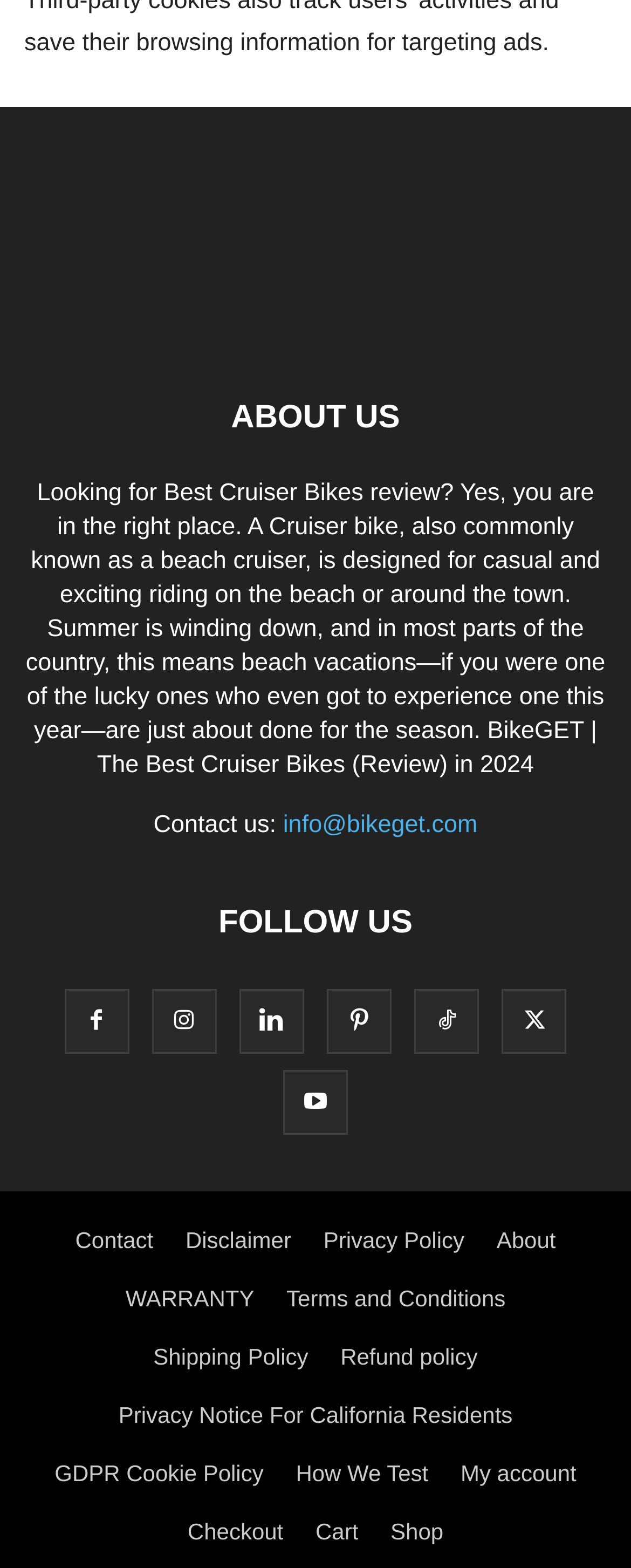Identify the bounding box coordinates of the section to be clicked to complete the task described by the following instruction: "Click the logo". The coordinates should be four float numbers between 0 and 1, formatted as [left, top, right, bottom].

[0.038, 0.195, 0.962, 0.212]